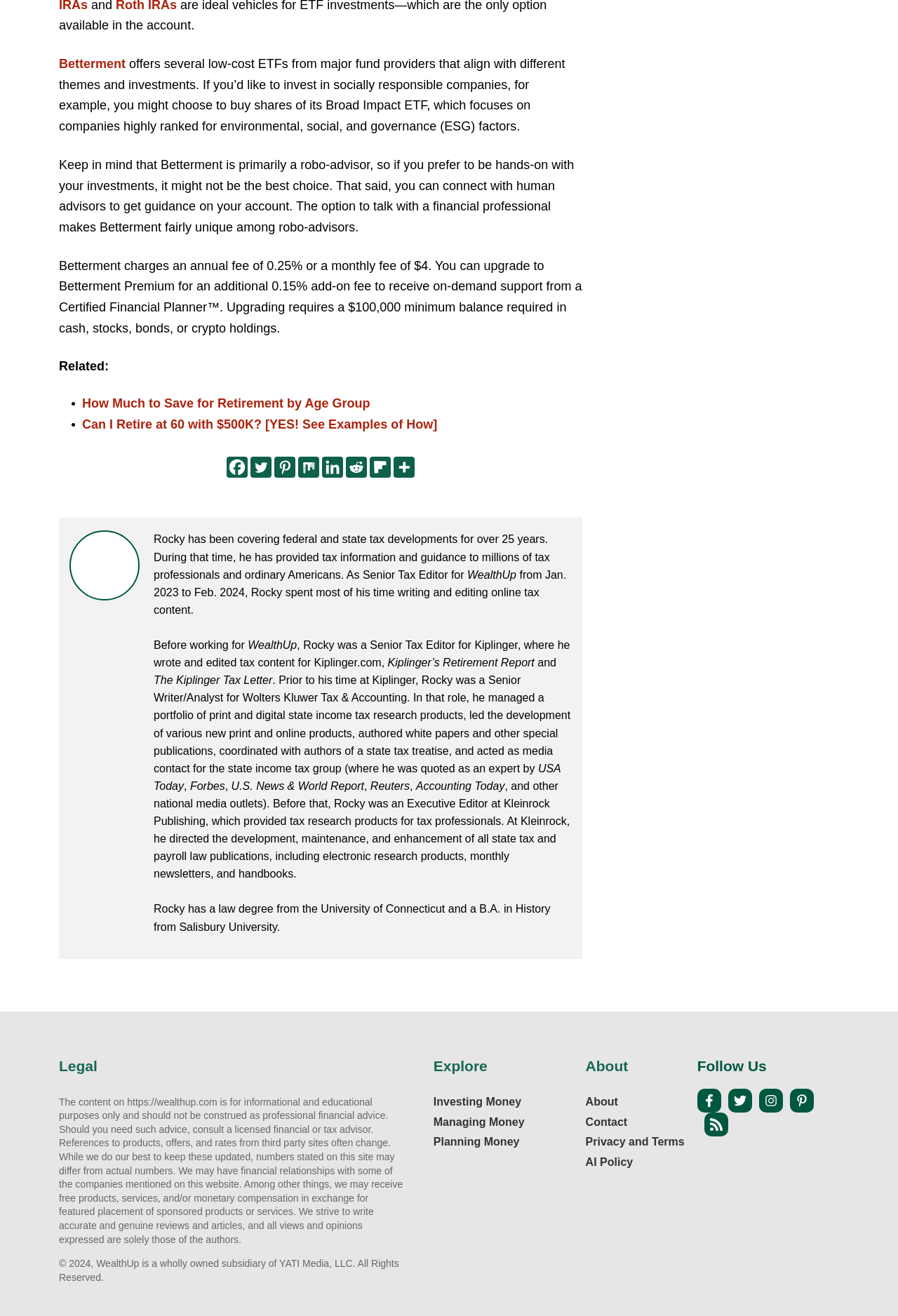From the element description: "aria-label="Linkedin" title="Linkedin"", extract the bounding box coordinates of the UI element. The coordinates should be expressed as four float numbers between 0 and 1, in the order [left, top, right, bottom].

[0.359, 0.347, 0.382, 0.363]